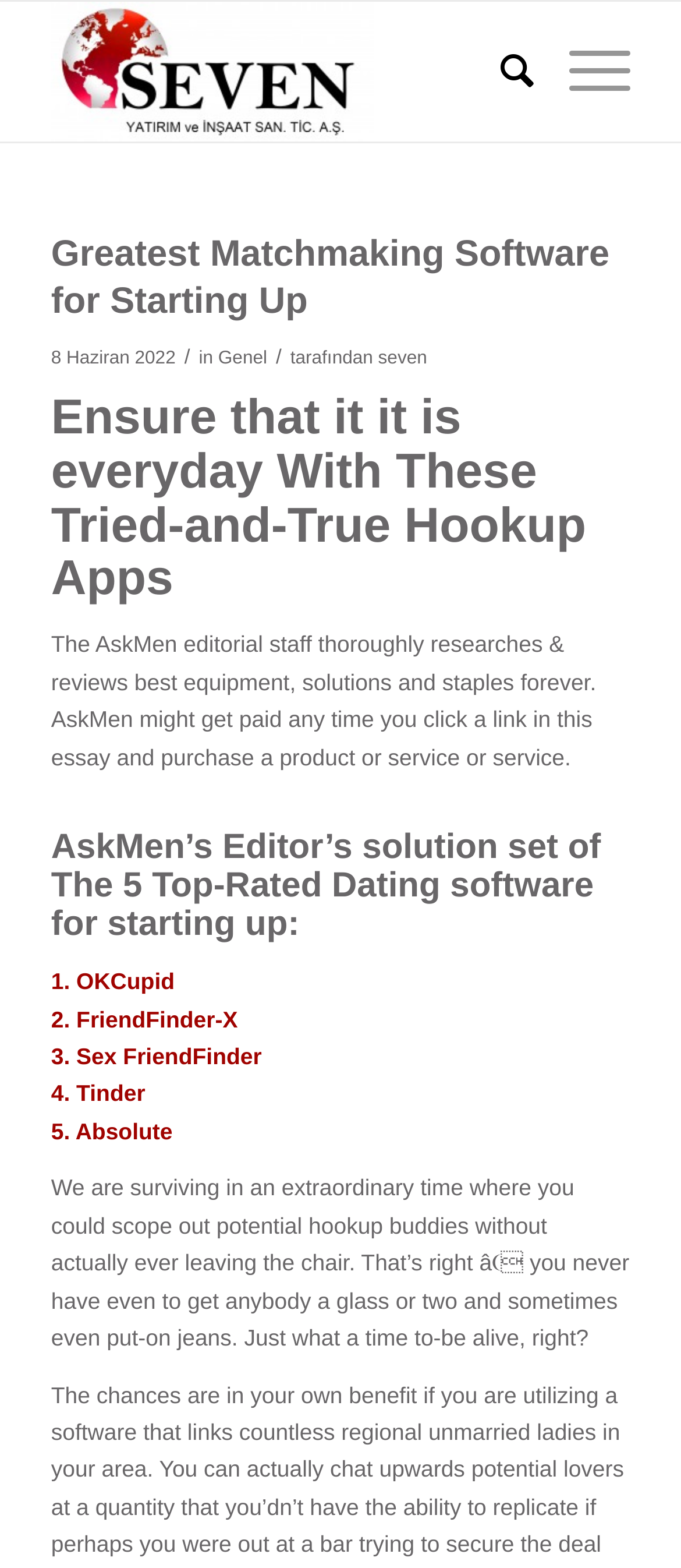What is the date of the article?
Refer to the image and give a detailed answer to the question.

The date of the article is located below the main heading, and it is written in the format 'day month year'.